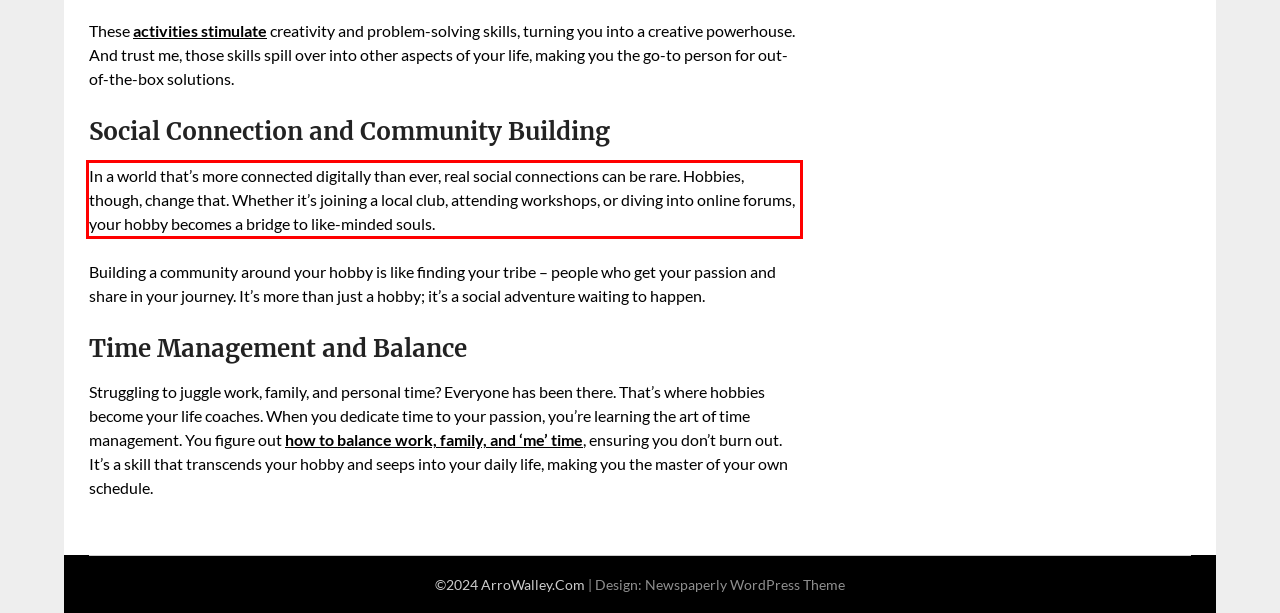Please take the screenshot of the webpage, find the red bounding box, and generate the text content that is within this red bounding box.

In a world that’s more connected digitally than ever, real social connections can be rare. Hobbies, though, change that. Whether it’s joining a local club, attending workshops, or diving into online forums, your hobby becomes a bridge to like-minded souls.